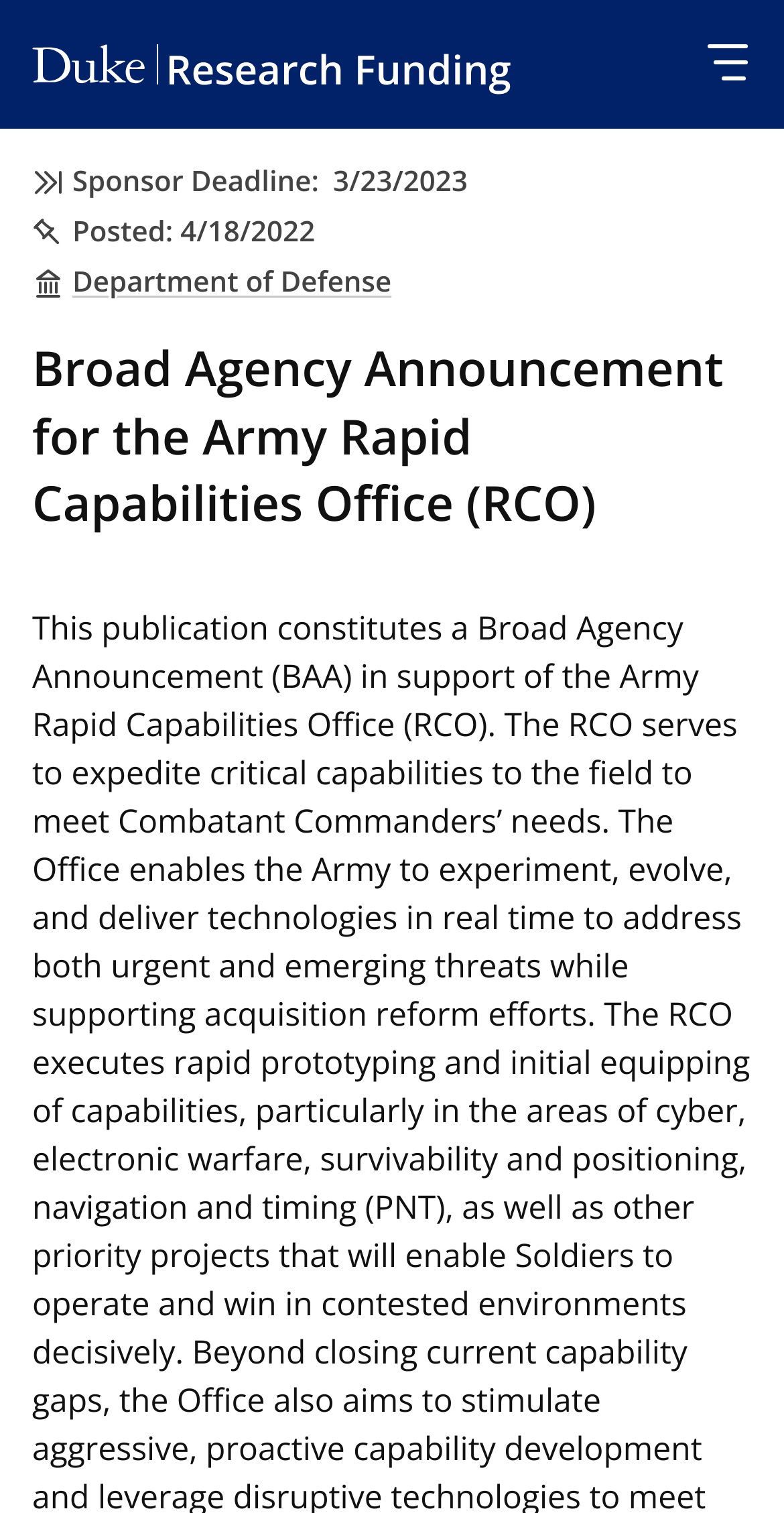Please determine the primary heading and provide its text.

Broad Agency Announcement for the Army Rapid Capabilities Office (RCO)